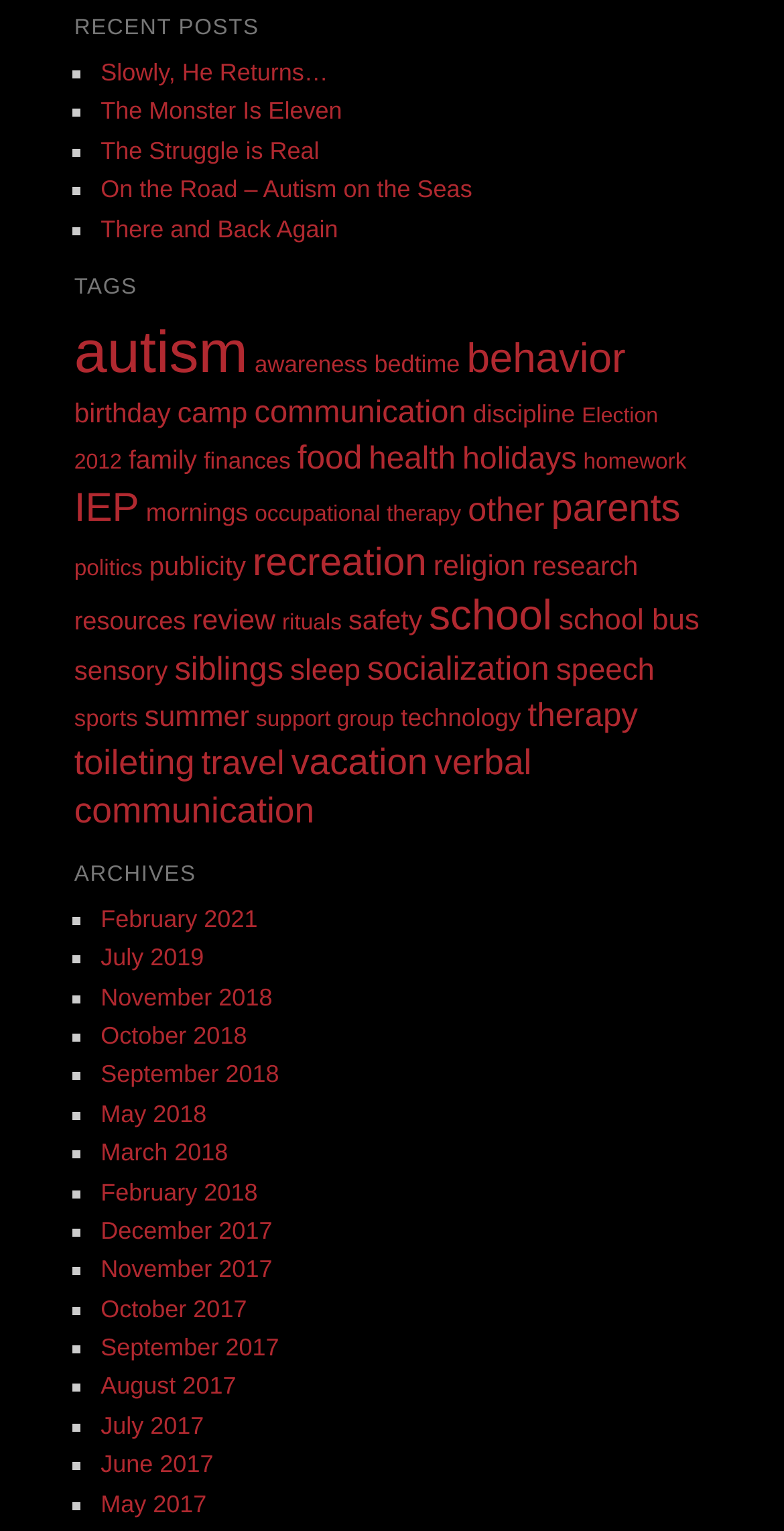Please specify the bounding box coordinates for the clickable region that will help you carry out the instruction: "View 'autism' tag".

[0.095, 0.209, 0.316, 0.252]